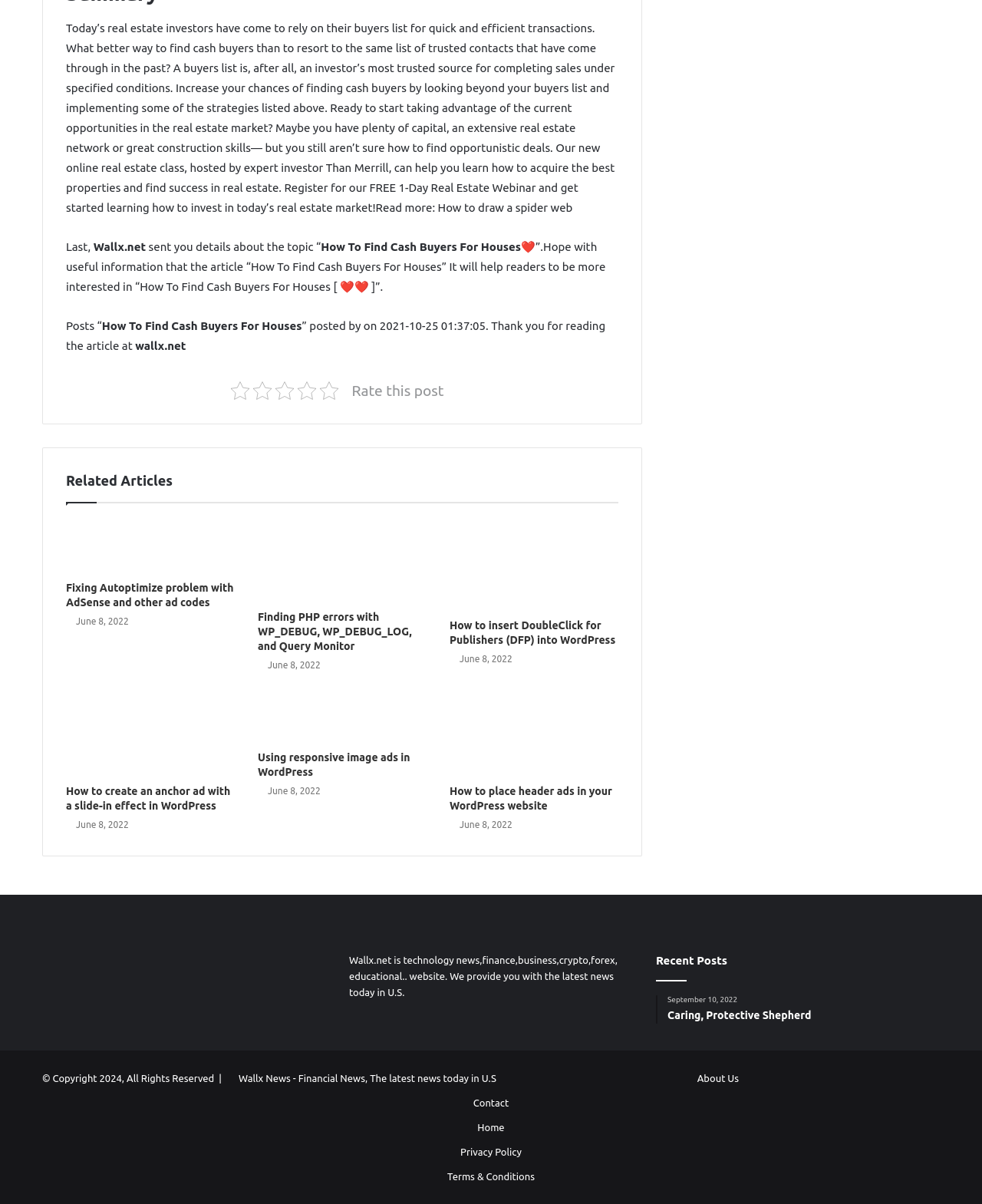Pinpoint the bounding box coordinates of the element you need to click to execute the following instruction: "Learn about Missoula History". The bounding box should be represented by four float numbers between 0 and 1, in the format [left, top, right, bottom].

None